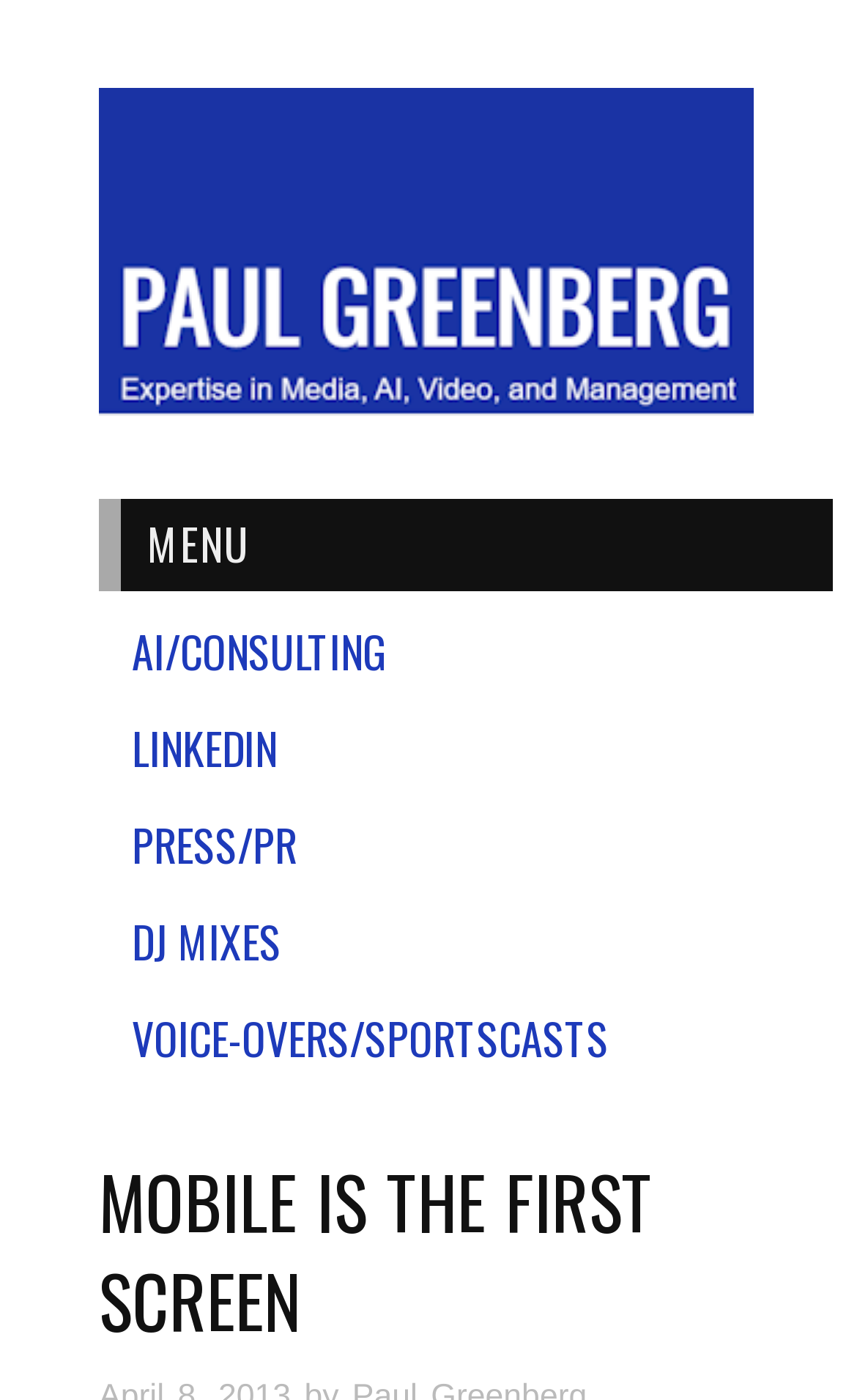Explain the features and main sections of the webpage comprehensively.

The webpage appears to be a personal website or blog, with a focus on the author, Paul Greenberg. At the top left of the page, there is a link to Paul Greenberg's profile, accompanied by a small image of him. Below this, there is a menu with the label "MENU". 

To the right of the menu, there are several links, including "AI/CONSULTING", "LINKEDIN", "PRESS/PR", "DJ MIXES", and "VOICE-OVERS/SPORTSCASTS", which are likely links to different sections of the website or external profiles. 

The main content of the page is headed by a large title, "MOBILE IS THE FIRST SCREEN", which takes up a significant portion of the page. The title is centered near the top of the page. 

The webpage also contains a brief description or introduction, which appears to be discussing a branding and marketing conference where a live focus group of 21-to-23-year-olds was held to discuss their media usage.